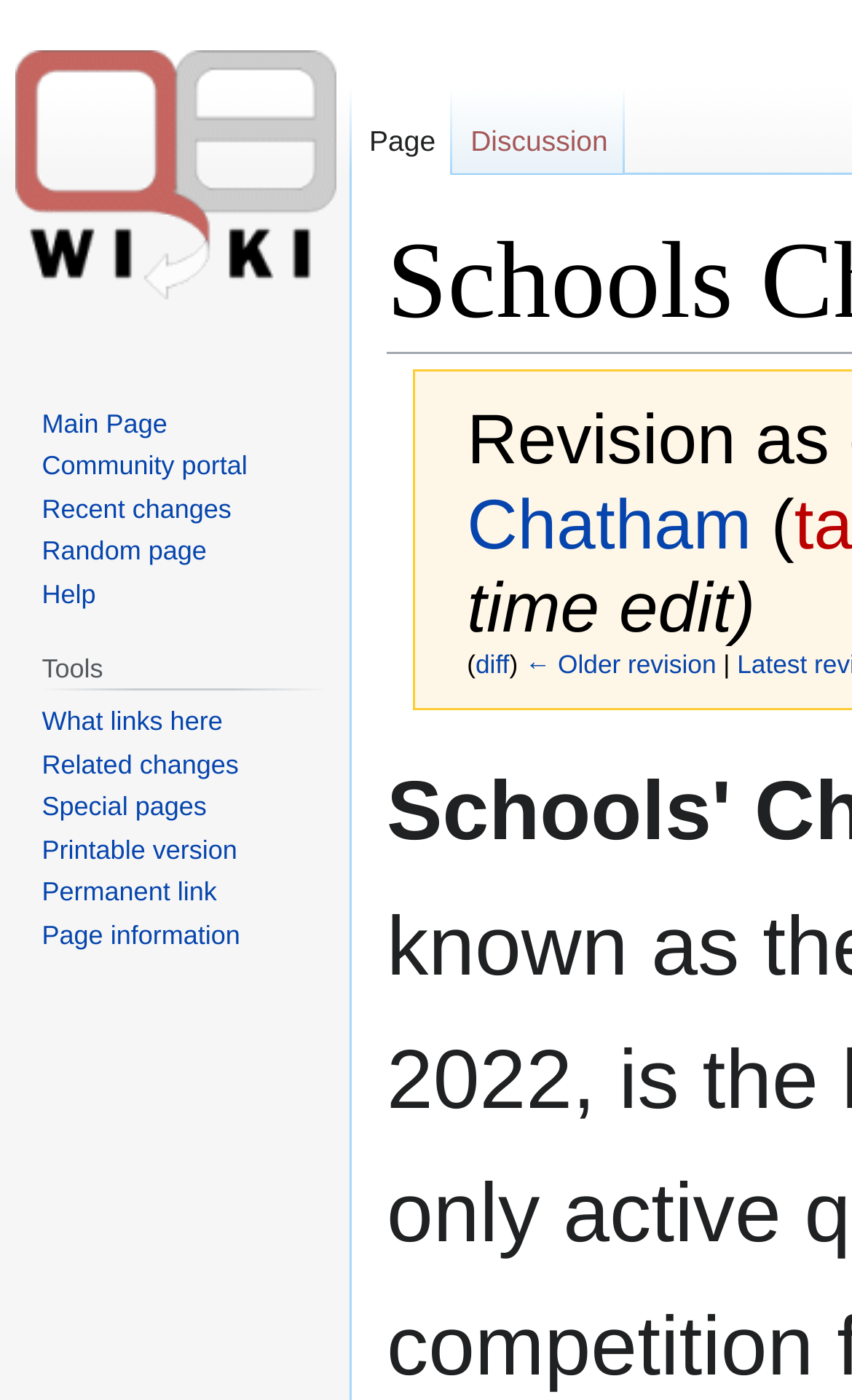What is the purpose of the 'Tools' section?
Please use the image to deliver a detailed and complete answer.

I analyzed the 'Tools' section and found that it contains links to various tools such as 'What links here', 'Related changes', and 'Special pages', which suggests that its purpose is to provide access to these tools.